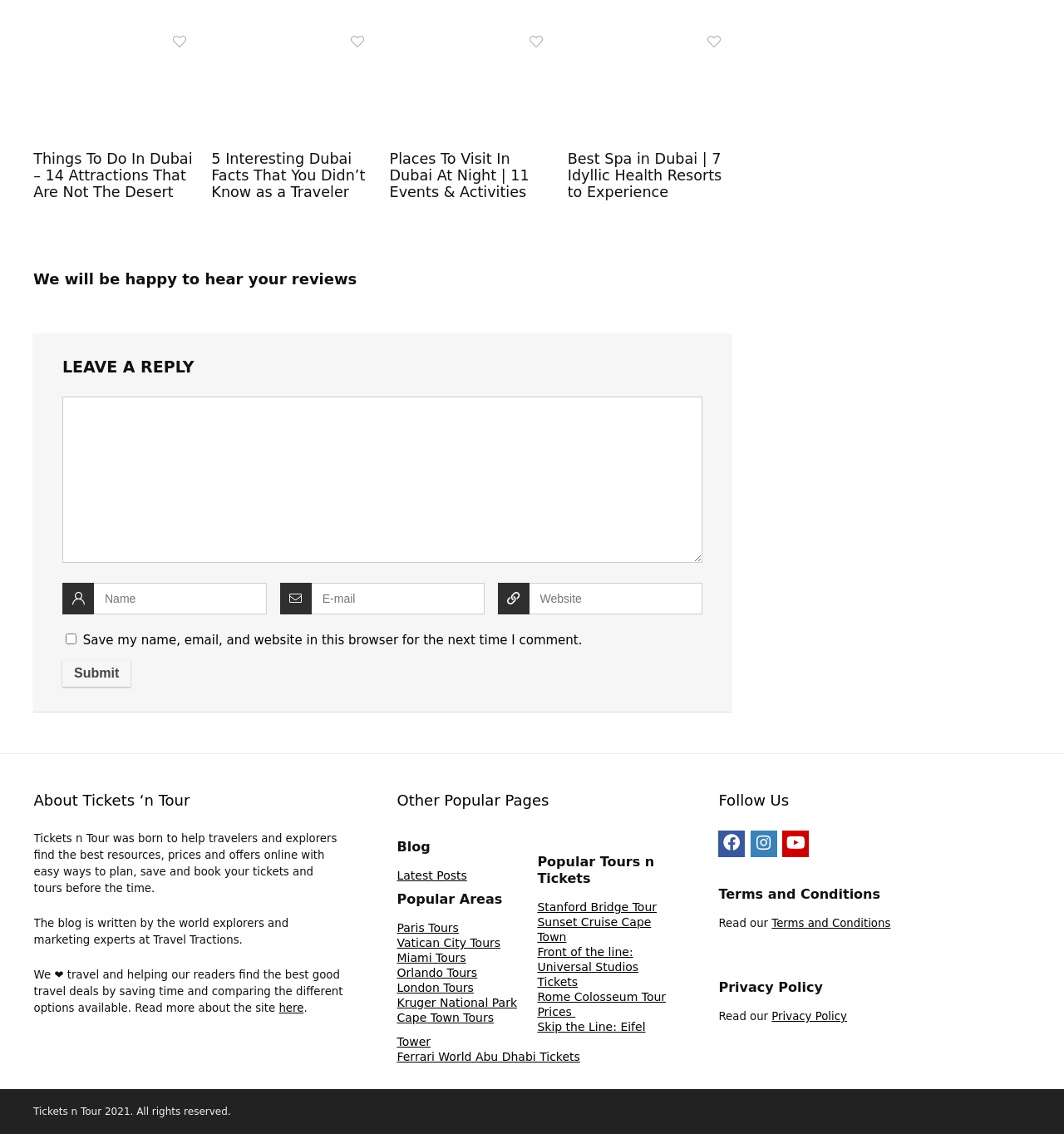Please find and report the bounding box coordinates of the element to click in order to perform the following action: "Leave a reply". The coordinates should be expressed as four float numbers between 0 and 1, in the format [left, top, right, bottom].

[0.059, 0.35, 0.66, 0.497]